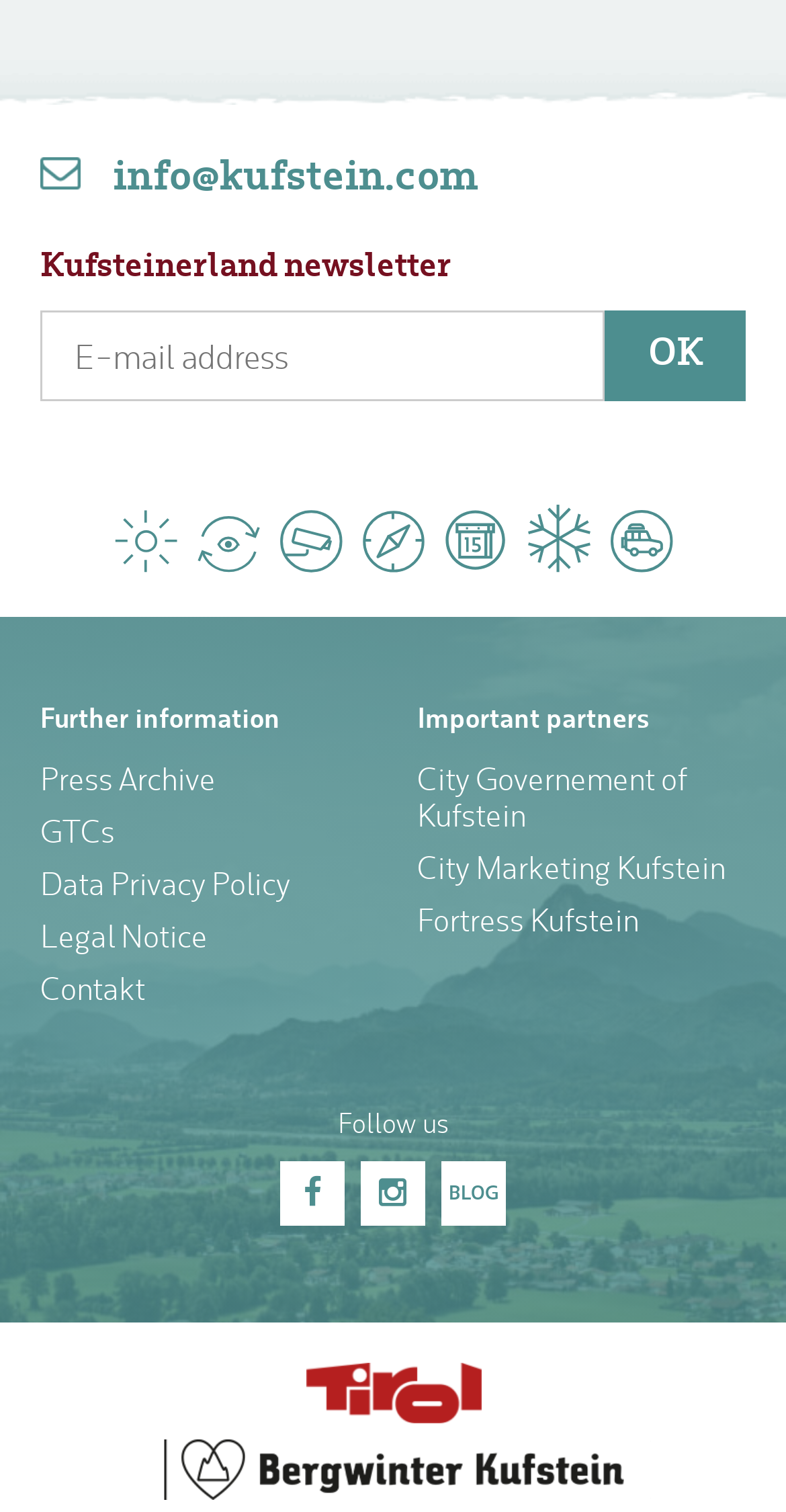Consider the image and give a detailed and elaborate answer to the question: 
How many links are there in the footer?

I counted the links in the footer section, starting from 'Further information' to 'Contakt', and found 9 links.